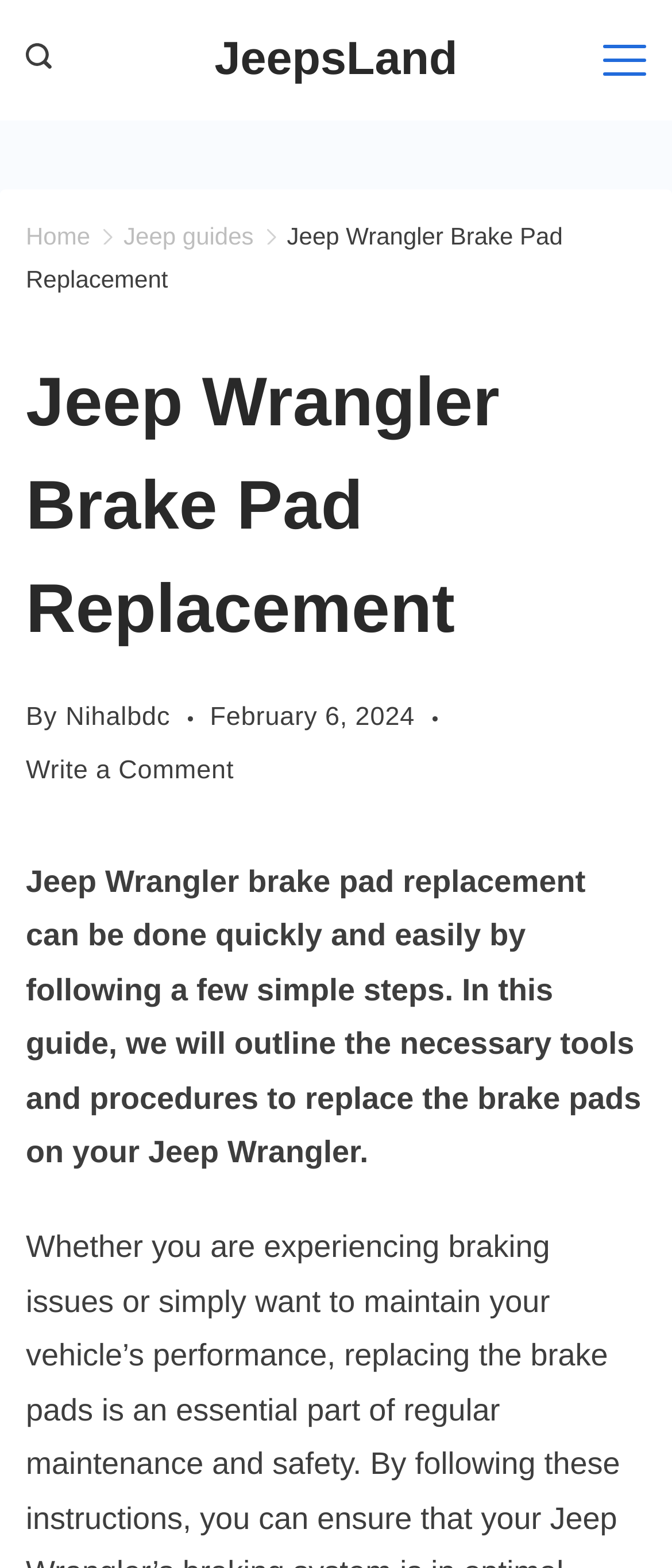Please find and report the bounding box coordinates of the element to click in order to perform the following action: "Write a comment on Jeep Wrangler Brake Pad Replacement". The coordinates should be expressed as four float numbers between 0 and 1, in the format [left, top, right, bottom].

[0.038, 0.478, 0.348, 0.507]